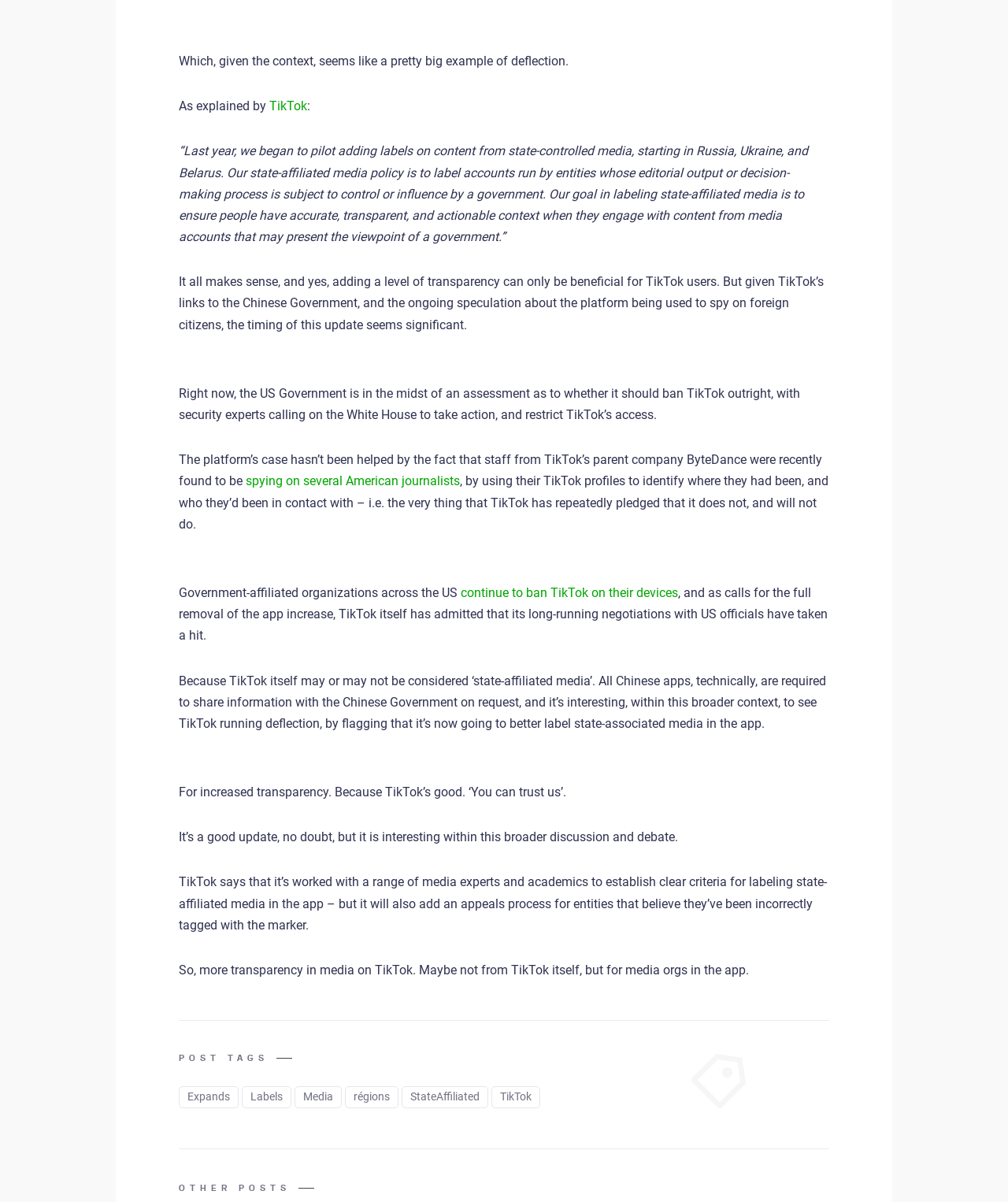Please provide the bounding box coordinates for the UI element as described: "Minh Vu". The coordinates must be four floats between 0 and 1, represented as [left, top, right, bottom].

None